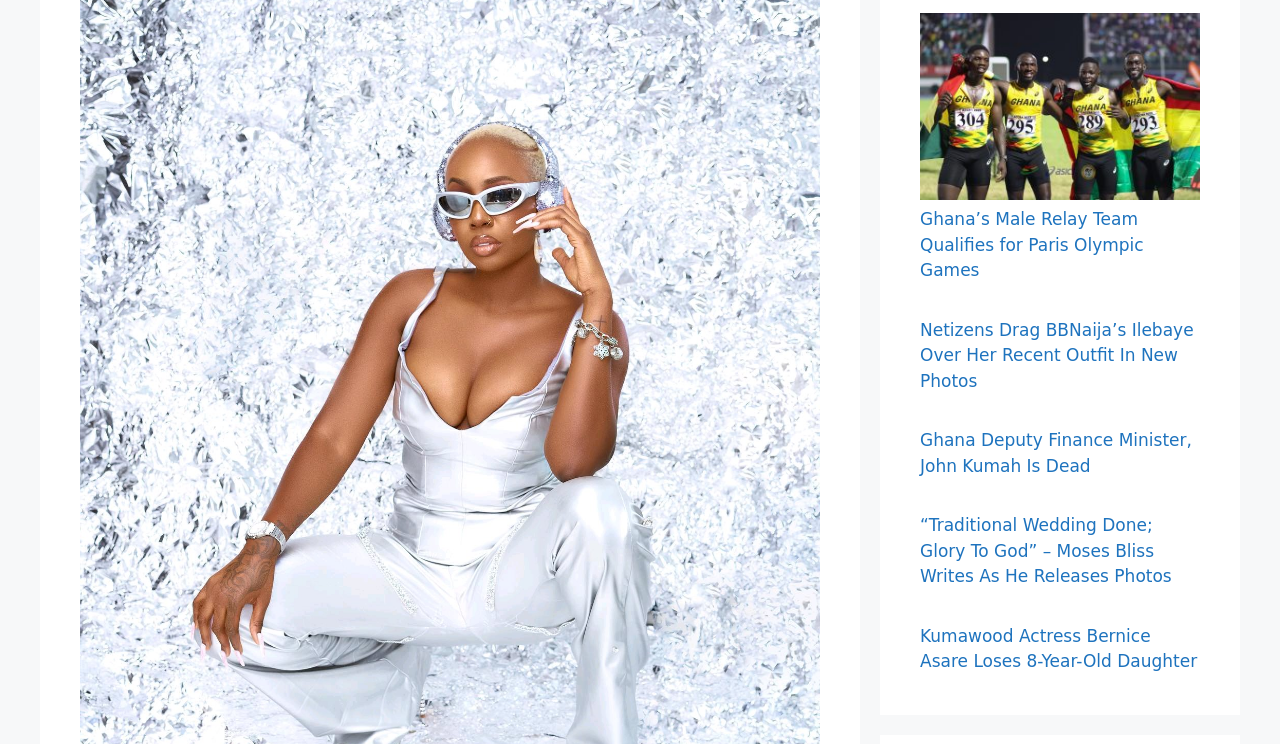Is there an image associated with the first article?
Utilize the image to construct a detailed and well-explained answer.

The first article has an image element with the same description as the link text, which suggests that there is an image associated with the first article.